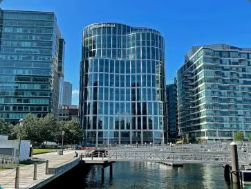What is the color of the sky in the background?
Offer a detailed and full explanation in response to the question.

The caption describes the scene as capturing a sunny day, with the background featuring a clear blue sky that complements the modern architecture and scenic views.